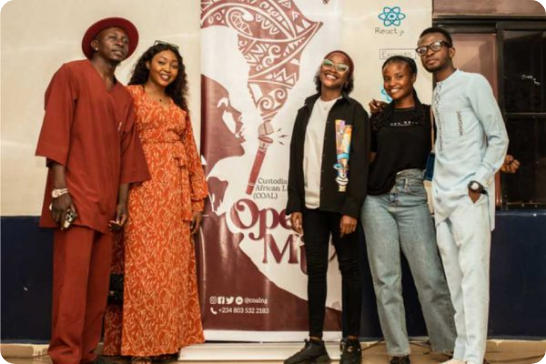What is the mission of COAL?
Look at the image and respond to the question as thoroughly as possible.

The atmosphere in the image reflects a shared passion for creativity and collaboration, likely linked to COAL's mission of fostering economic empowerment for creatives, promoting literature, creative writing, and access to publishing resources.